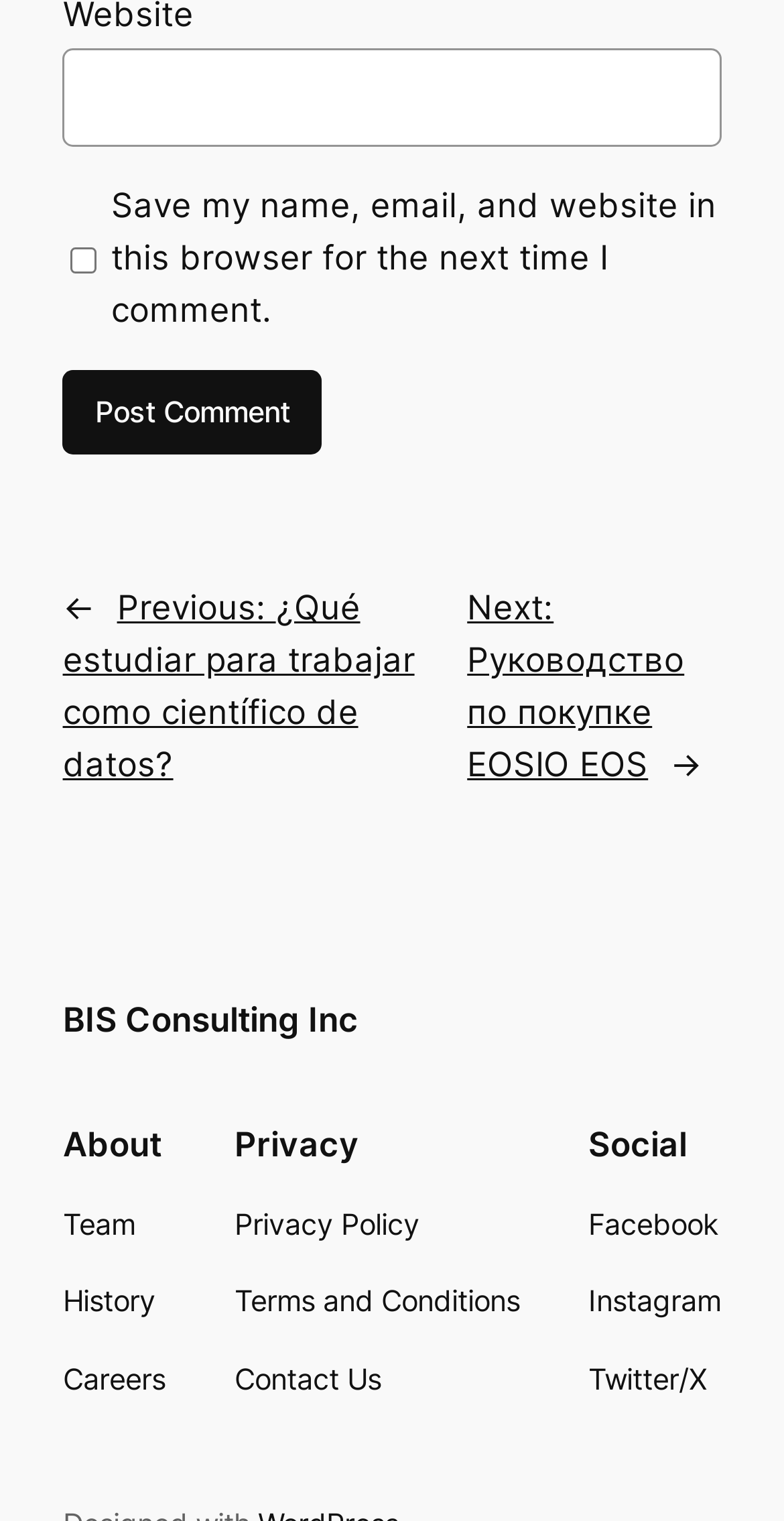Respond to the following query with just one word or a short phrase: 
What is the topic of the heading 'About'?

Company info